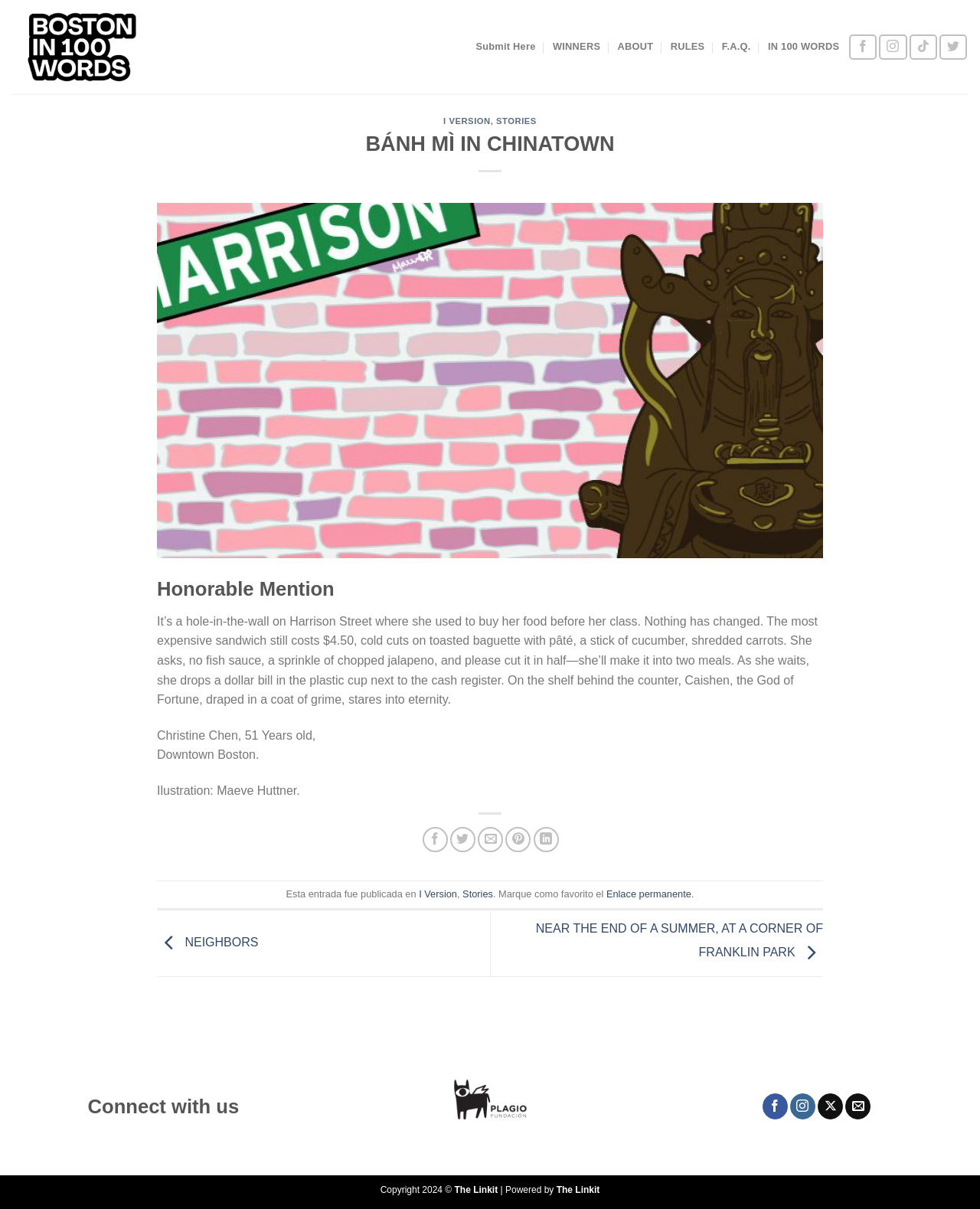What is the price of the most expensive sandwich?
Please respond to the question with a detailed and well-explained answer.

The price of the most expensive sandwich can be found in the StaticText 'The most expensive sandwich still costs $4.50, cold cuts on toasted baguette with pâté, a stick of cucumber, shredded carrots.' which is located in the article section of the webpage.